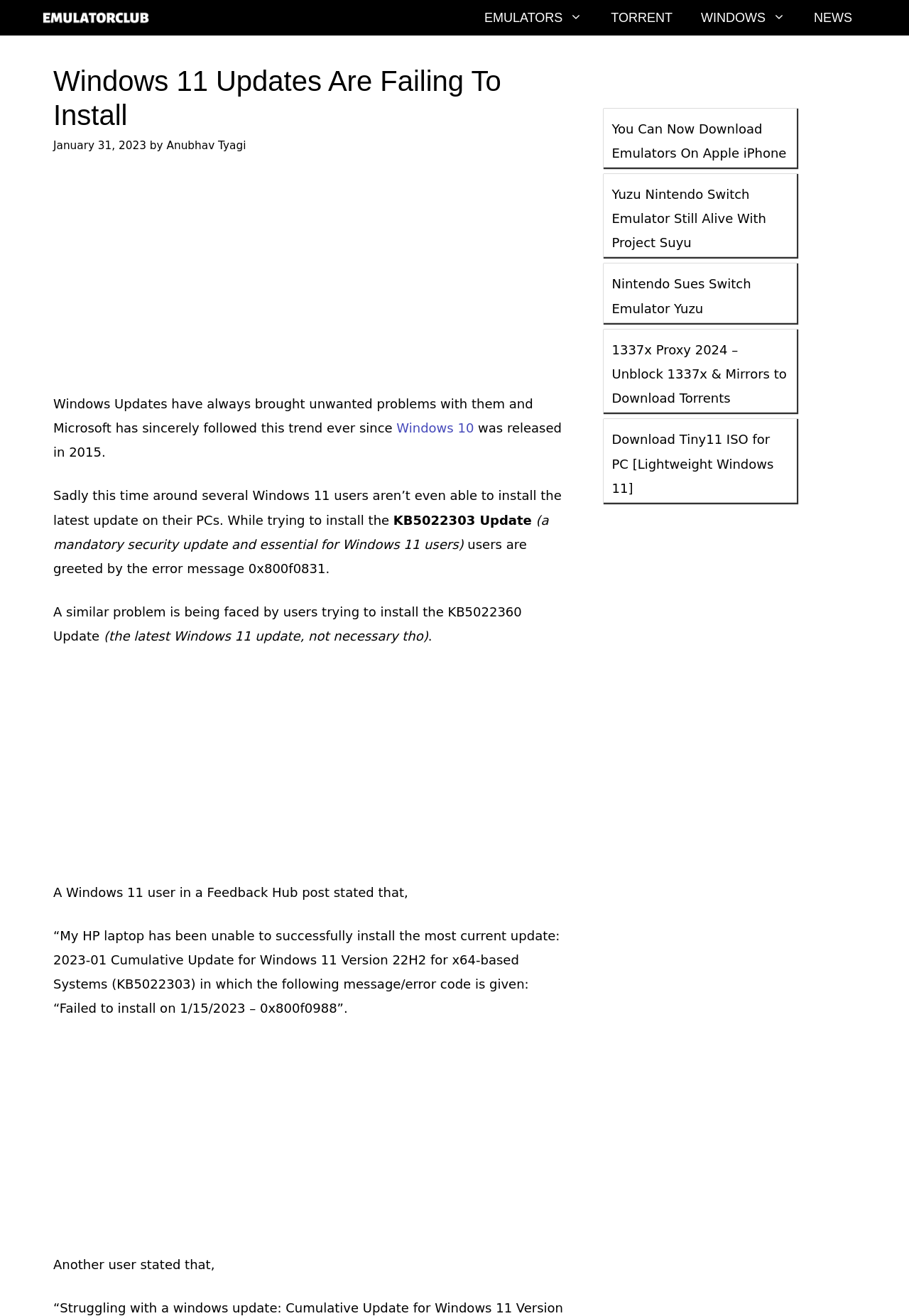Find the bounding box coordinates of the clickable region needed to perform the following instruction: "Learn more about the KB5022303 Update". The coordinates should be provided as four float numbers between 0 and 1, i.e., [left, top, right, bottom].

[0.433, 0.389, 0.585, 0.401]